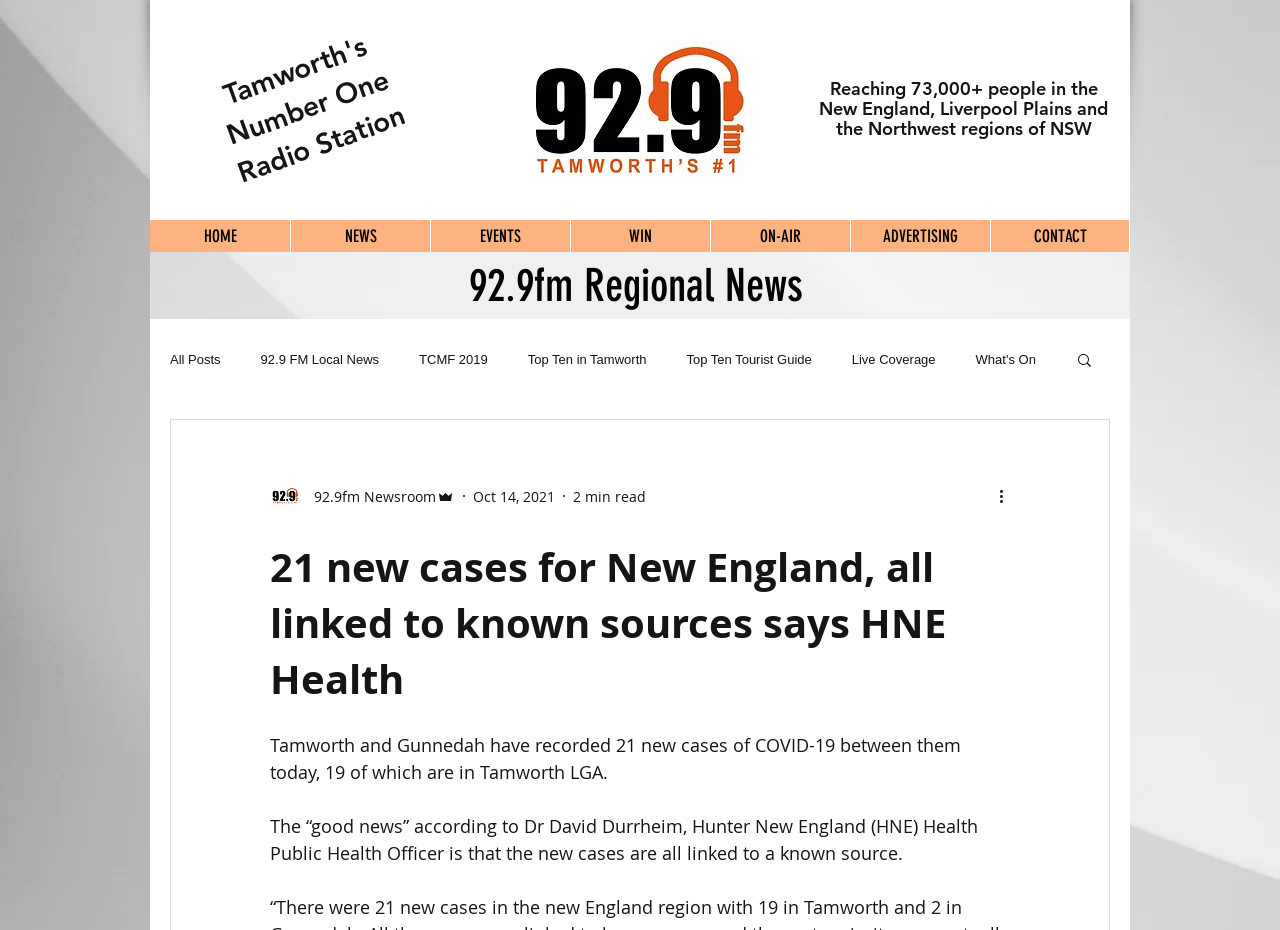Please reply to the following question using a single word or phrase: 
What is the category of the news article 'Top Ten in Tamworth'?

Local News